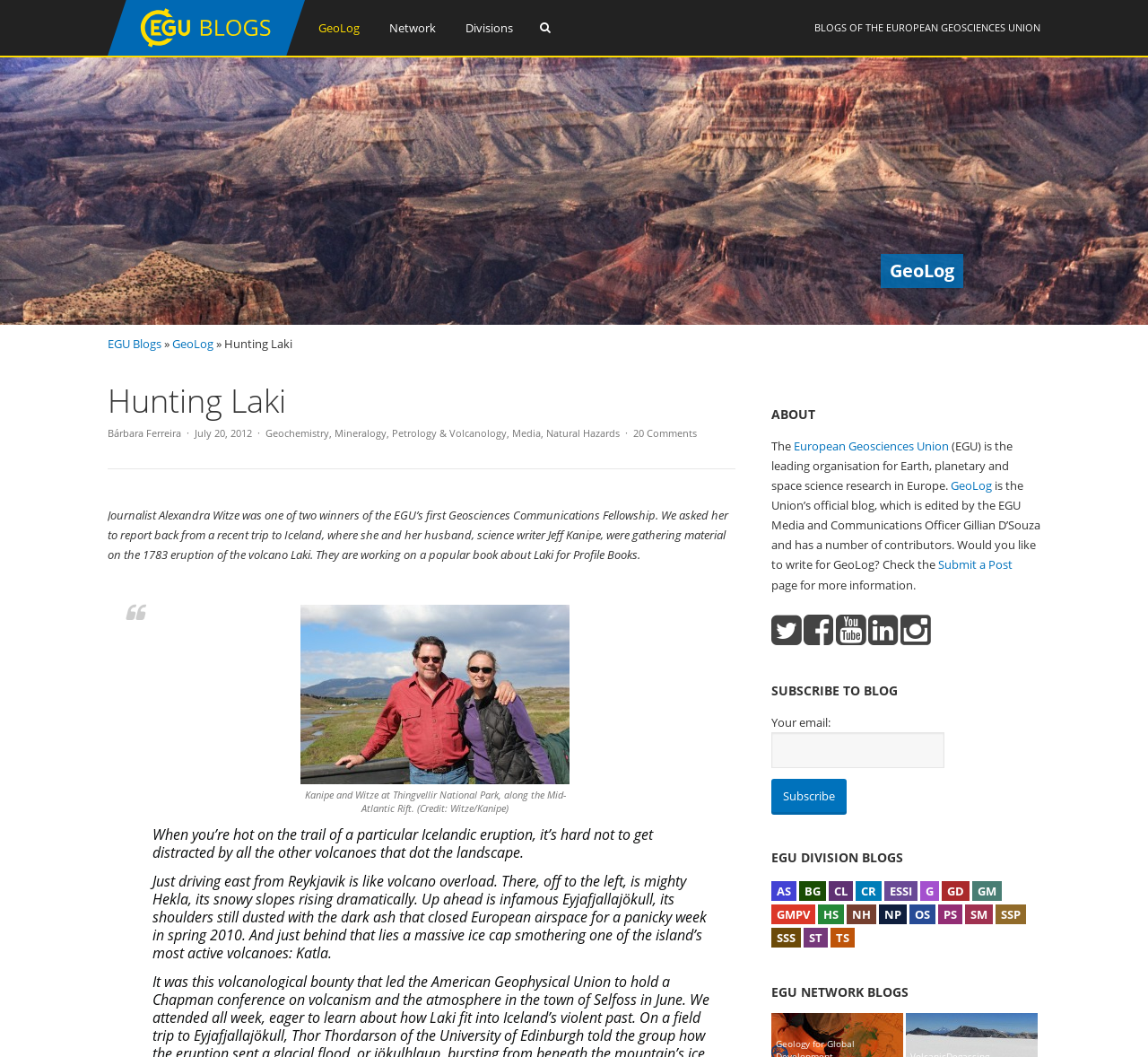Give a detailed account of the webpage, highlighting key information.

The webpage is a blog post titled "Hunting Laki" on the GeoLog website, which is the official blog of the European Geosciences Union (EGU). At the top of the page, there is a header section with a logo and a navigation menu. The logo is an image with the text "GeoLog" next to it. The navigation menu consists of several links, including "GeoLog", "Network", "Divisions", and a search icon.

Below the header section, there is a main content area with a heading that reads "Hunting Laki". The post is written by Bárbara Ferreira and was published on July 20, 2012. The post is about journalist Alexandra Witze's trip to Iceland, where she and her husband, science writer Jeff Kanipe, were gathering material on the 1783 eruption of the volcano Laki.

The post is divided into several paragraphs, with images and links scattered throughout. There is a large image of Kanipe and Witze at Thingvellir National Park, along with a caption. The text describes their journey to Iceland and their experiences with the country's volcanoes.

On the right-hand side of the page, there is a sidebar with several sections. The first section is titled "ABOUT" and provides information about the EGU and GeoLog. The second section is titled "SUBSCRIBE TO BLOG" and allows users to enter their email address to subscribe to the blog. The third section is titled "EGU DIVISION BLOGS" and lists several links to other blogs related to the EGU.

At the bottom of the page, there is a footer section with a heading that reads "EGU NETWORK BLOGS" and lists several more links to other blogs related to the EGU.